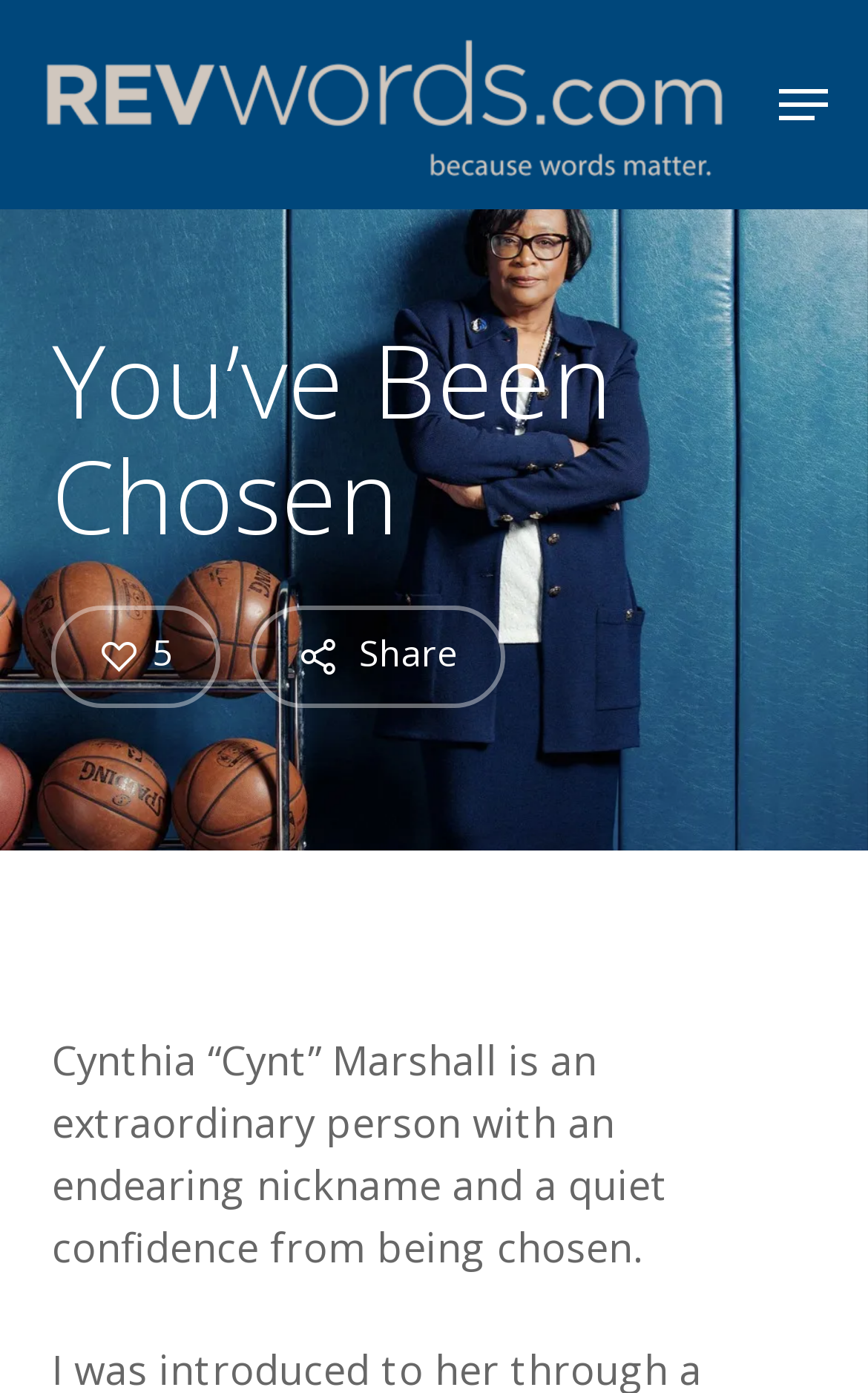Explain the webpage in detail, including its primary components.

The webpage is about Cynthia "Cynt" Marshall, an extraordinary person with an endearing nickname and a quiet confidence from being chosen. At the top left of the page, there is a link and an image with the text "RevWords". On the top right, there is a button labeled "Navigation Menu". 

Below the navigation menu, a prominent heading "You've Been Chosen" is displayed. In the middle of the page, there are several links and a static text "Share". The links are arranged horizontally and contain icons represented by Unicode characters. 

Below the links, there is a paragraph of text that summarizes Cynthia "Cynt" Marshall's personality, stating that she is an extraordinary person with an endearing nickname and a quiet confidence from being chosen. This text is positioned near the bottom of the page.